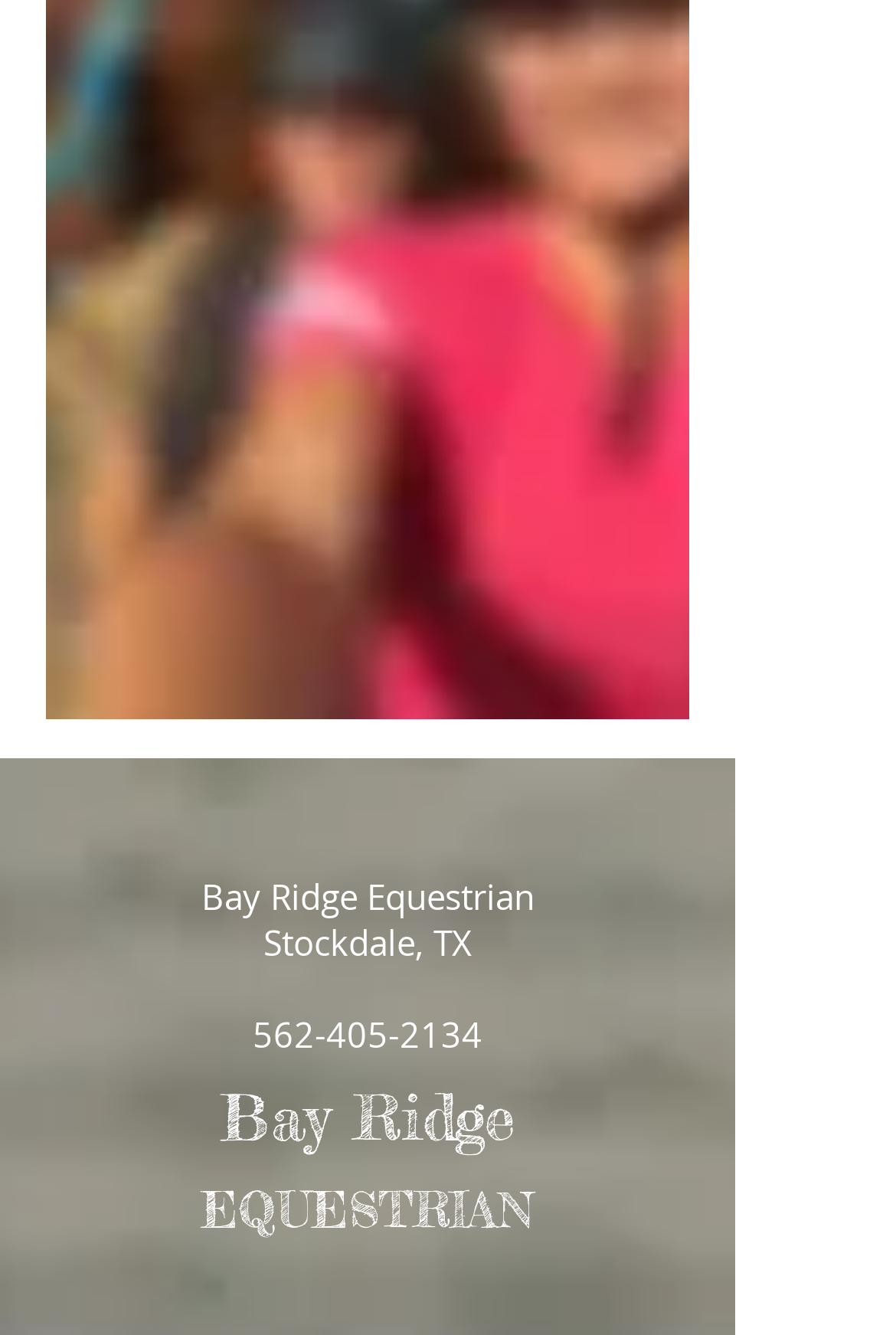Provide a short answer to the following question with just one word or phrase: What is the phone number of the equestrian center?

562-405-2134